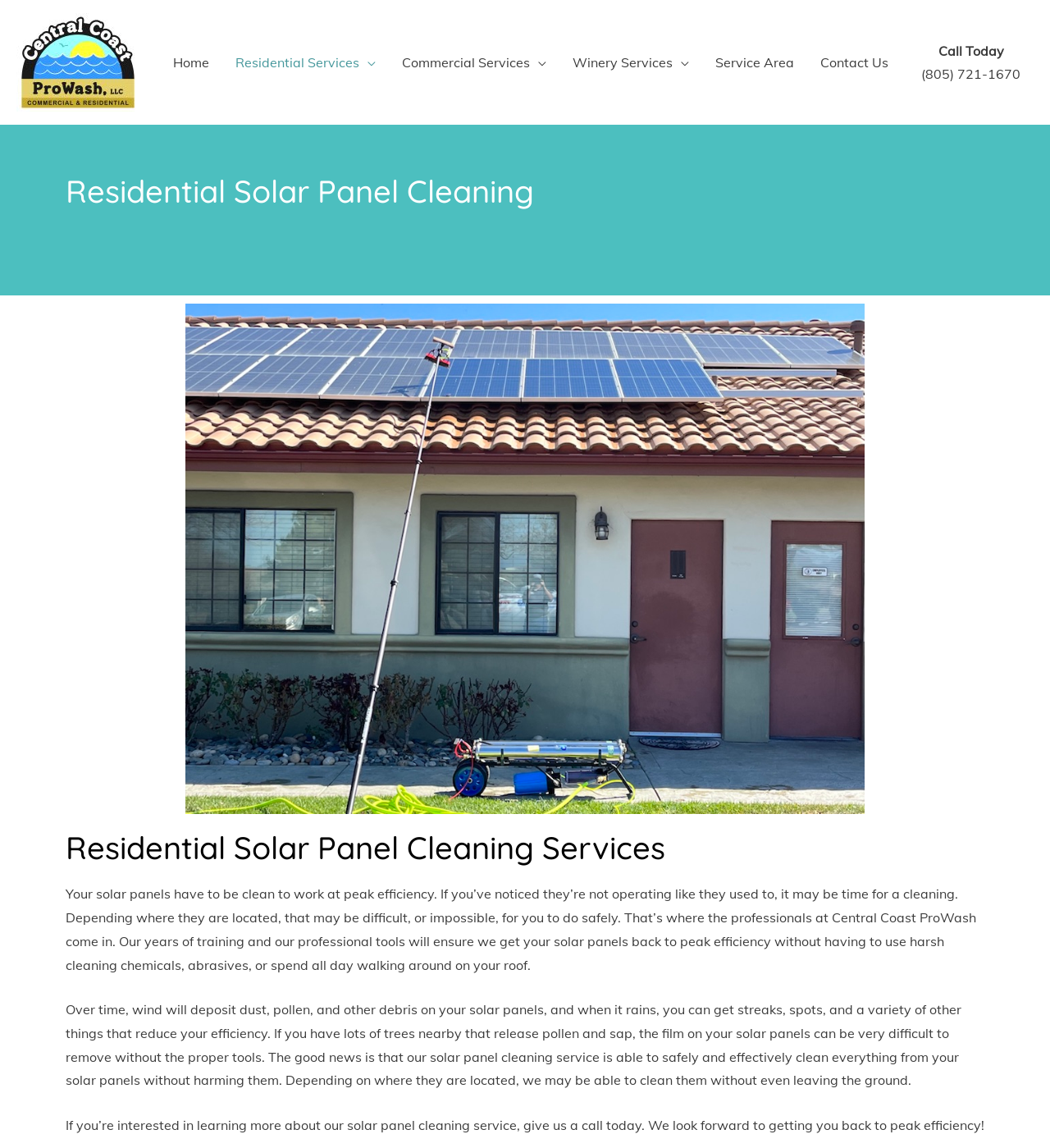Given the element description: "alt="Central Coast ProWash, LLC"", predict the bounding box coordinates of this UI element. The coordinates must be four float numbers between 0 and 1, given as [left, top, right, bottom].

[0.016, 0.046, 0.133, 0.06]